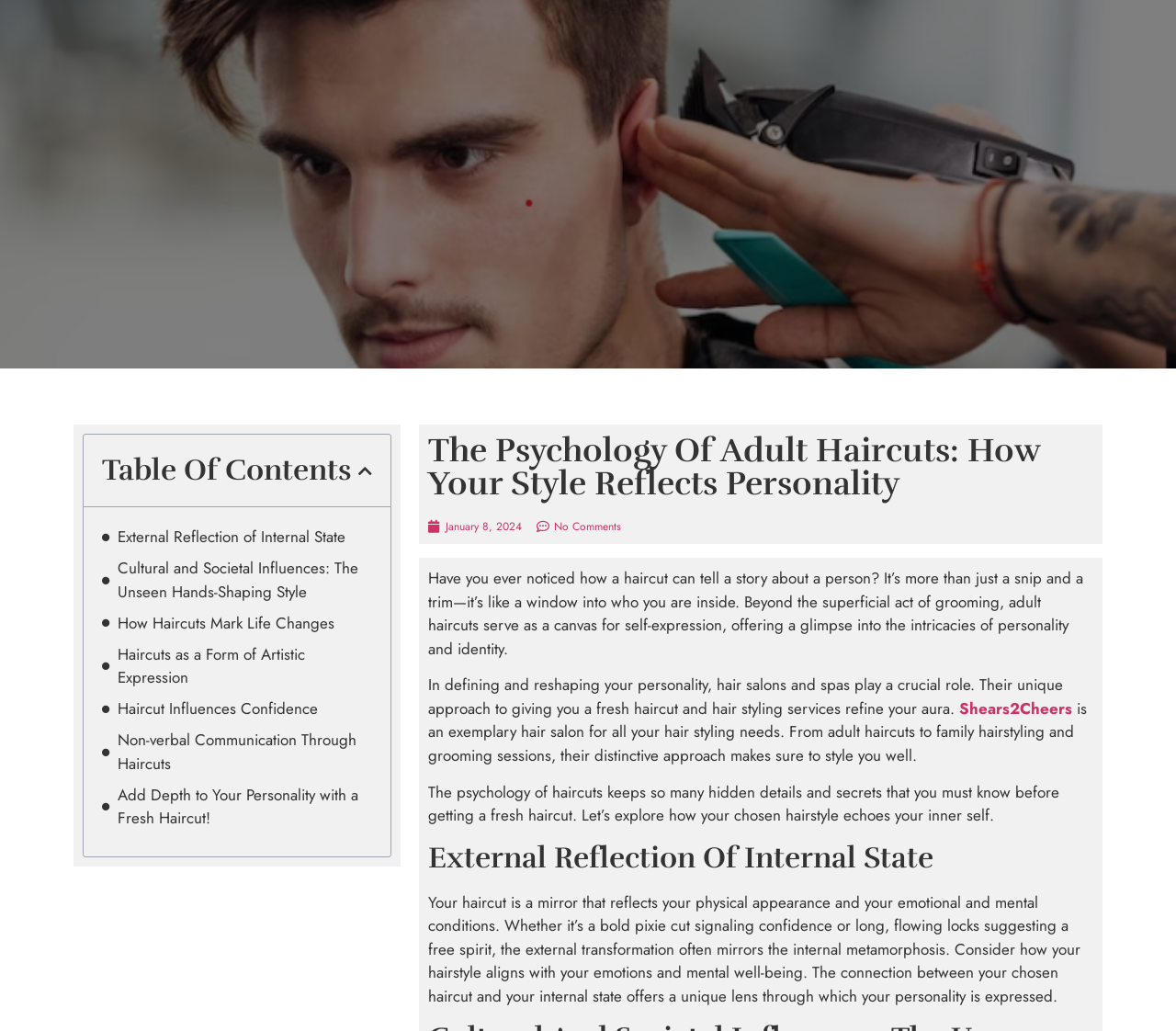What does a haircut often mirror?
Look at the screenshot and provide an in-depth answer.

According to the webpage, a haircut often mirrors one's internal state, including physical appearance, emotional, and mental conditions. The connection between the chosen haircut and internal state offers a unique lens through which personality is expressed.